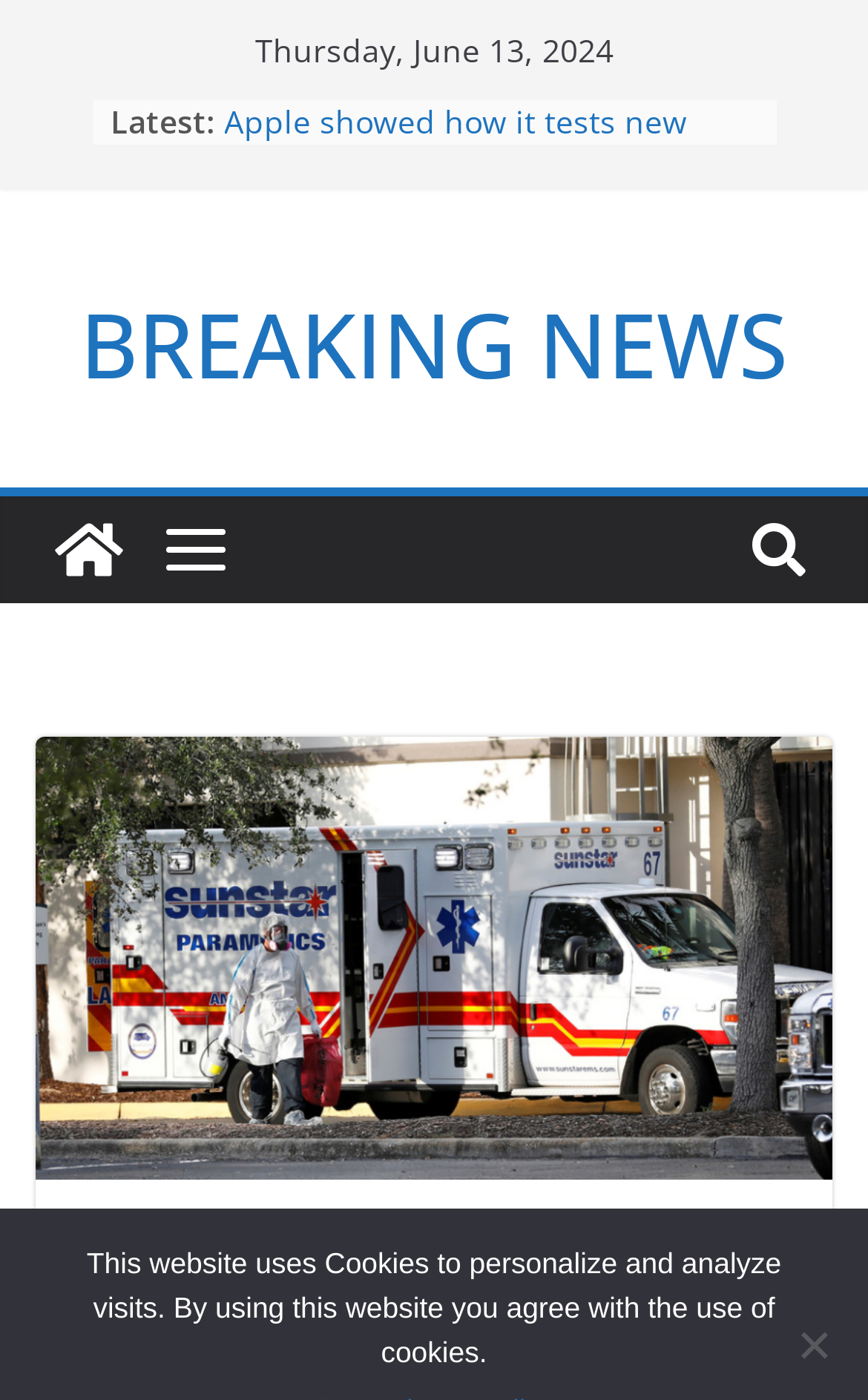Please find the bounding box for the UI element described by: "U.S.".

[0.092, 0.875, 0.179, 0.916]